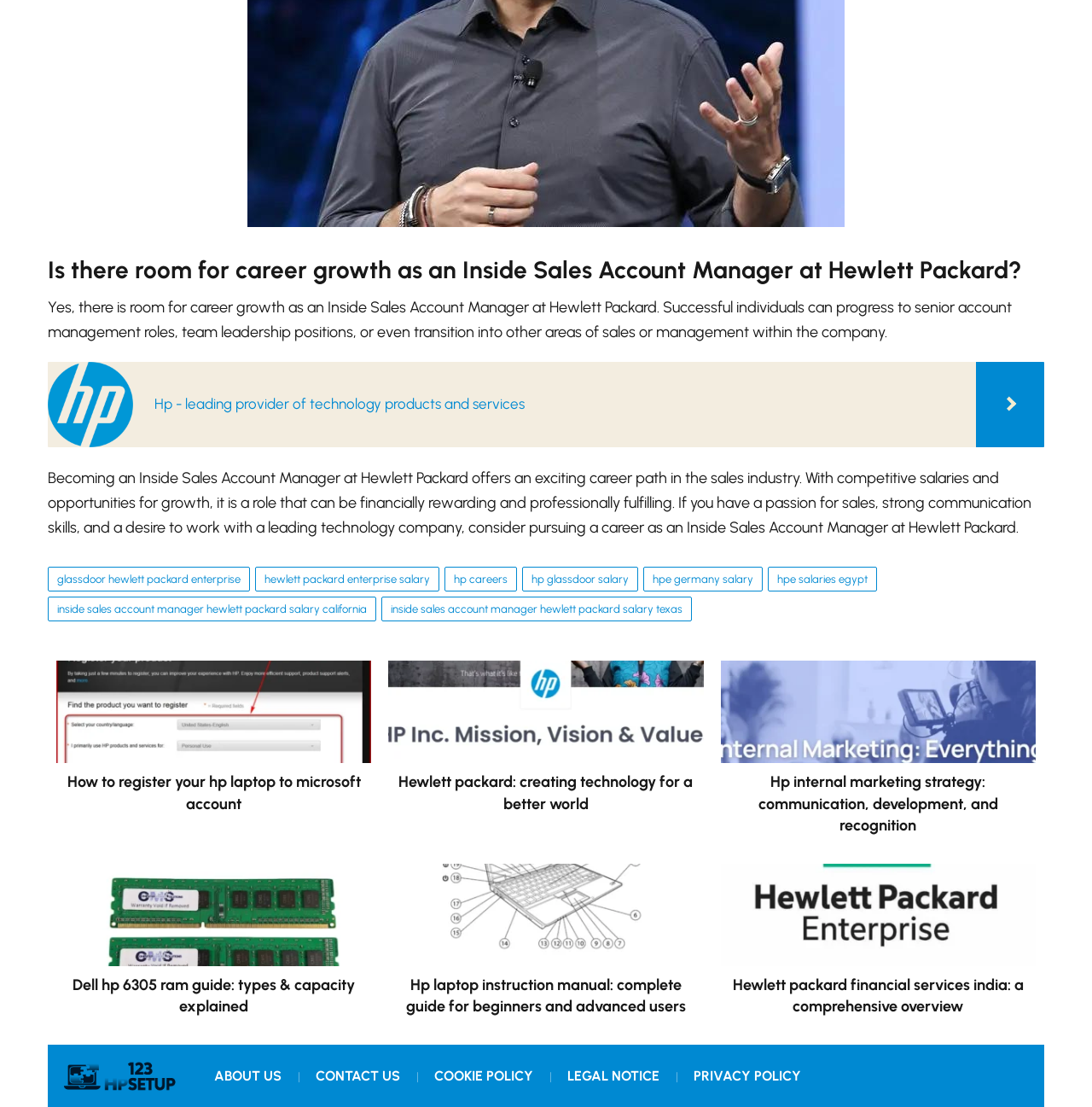What is the topic of the last article on the webpage?
Using the image as a reference, answer with just one word or a short phrase.

Hewlett Packard Financial Services India